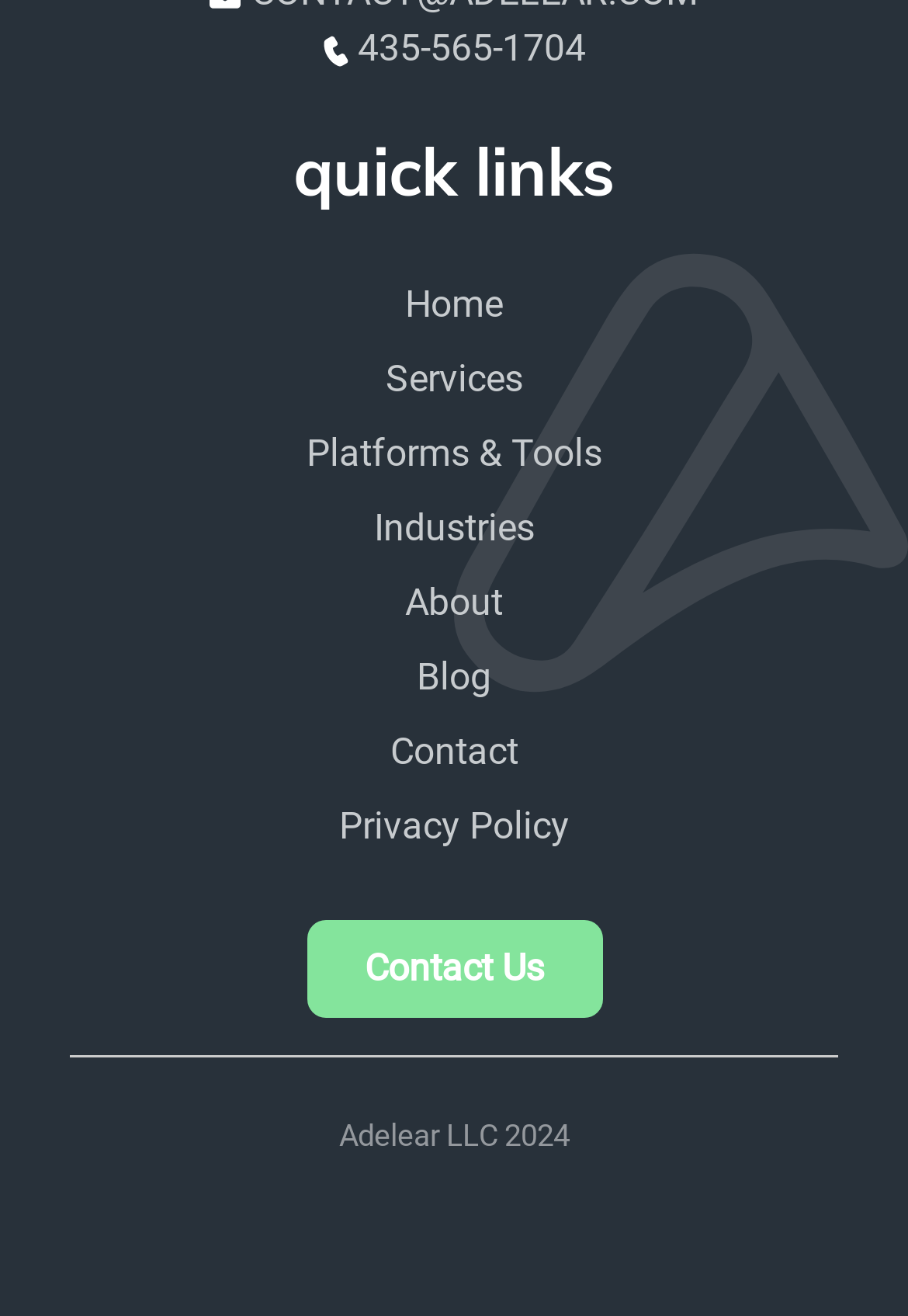Can you find the bounding box coordinates of the area I should click to execute the following instruction: "visit the blog"?

[0.459, 0.497, 0.541, 0.531]